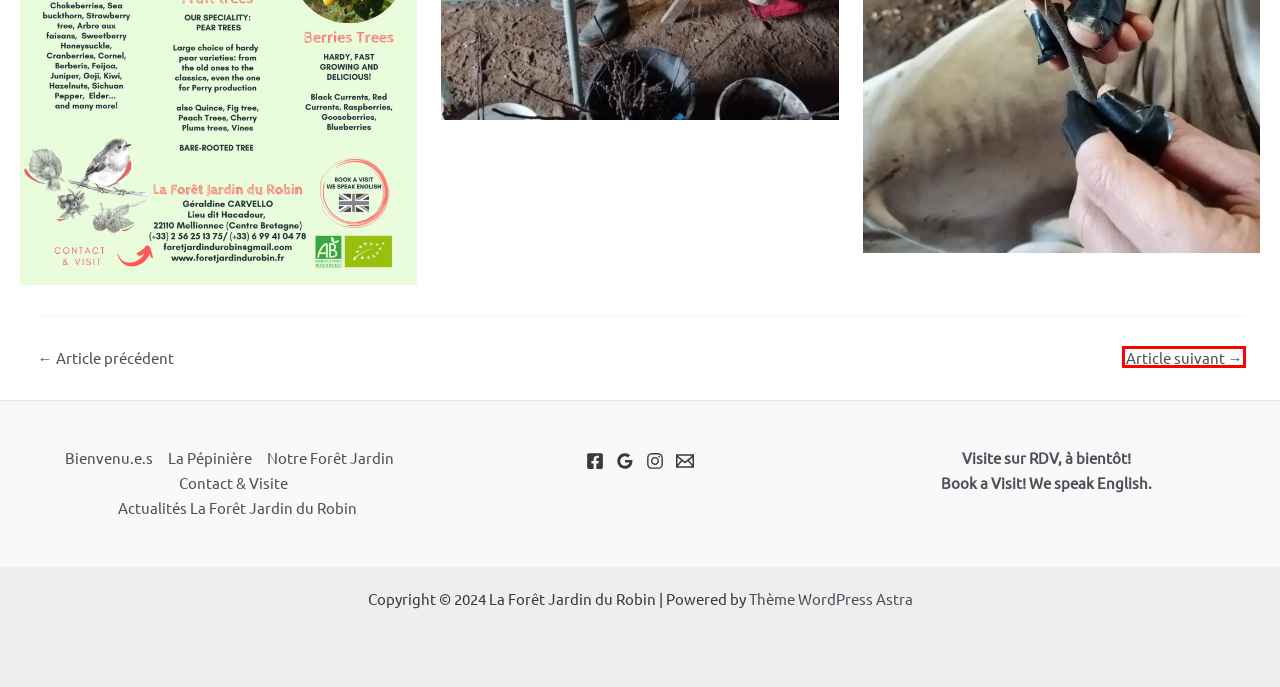You are given a screenshot of a webpage with a red rectangle bounding box around a UI element. Select the webpage description that best matches the new webpage after clicking the element in the bounding box. Here are the candidates:
A. Forest Garden Archives - La Forêt Jardin du Robin
B. Actualités La Forêt Jardin du Robin - La Forêt Jardin du Robin
C. Fêtes des Jardins à Tréveneuc -
D. plant nursery Archives - La Forêt Jardin du Robin
E. Contact & Visite - La Forêt Jardin du Robin -
F. plants Archives - La Forêt Jardin du Robin
G. English Archives - La Forêt Jardin du Robin
H. Bienvenue à La Forêt Jardin du Robin

C